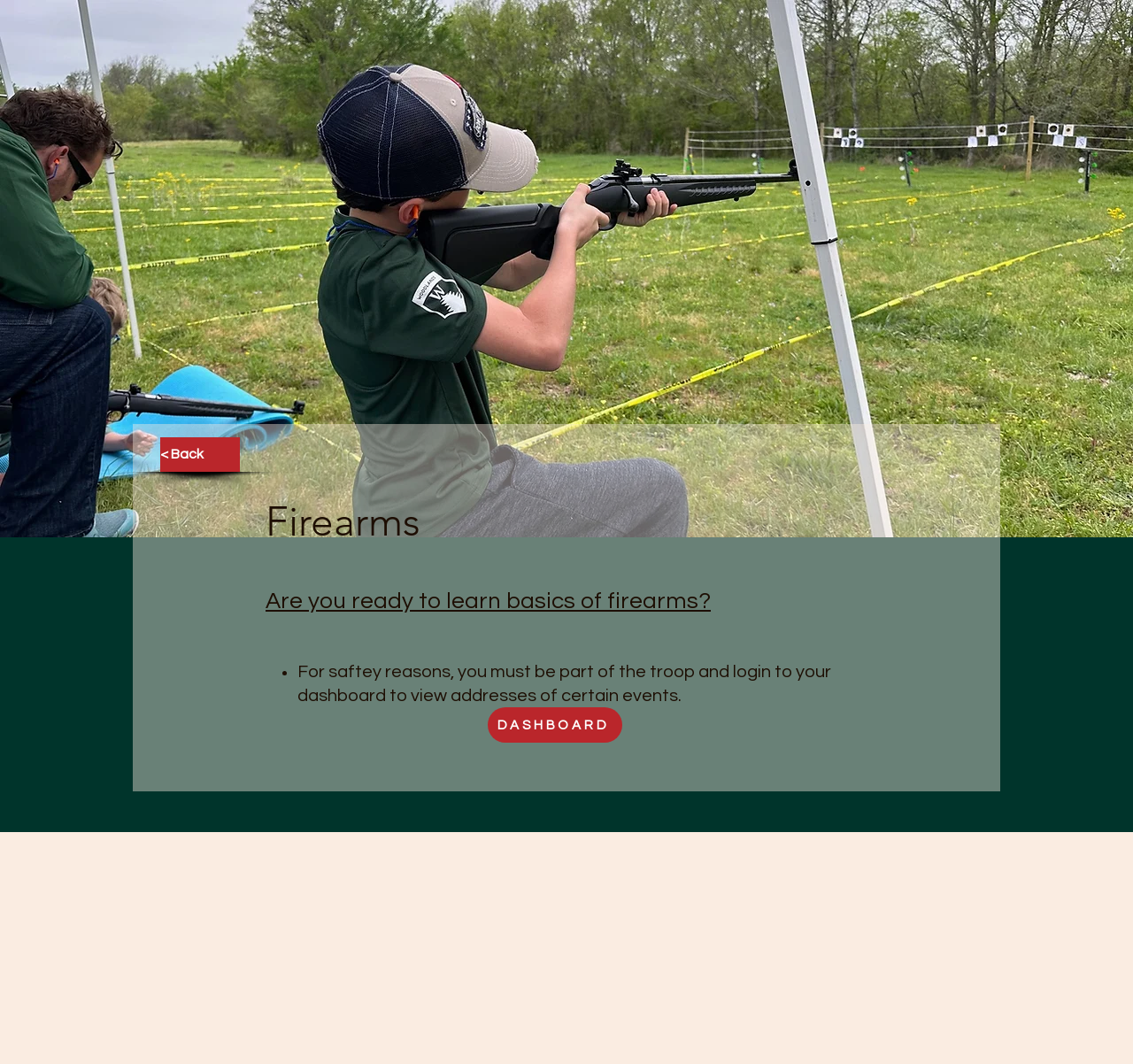Locate the bounding box coordinates for the element described below: "< Back". The coordinates must be four float values between 0 and 1, formatted as [left, top, right, bottom].

[0.141, 0.411, 0.212, 0.443]